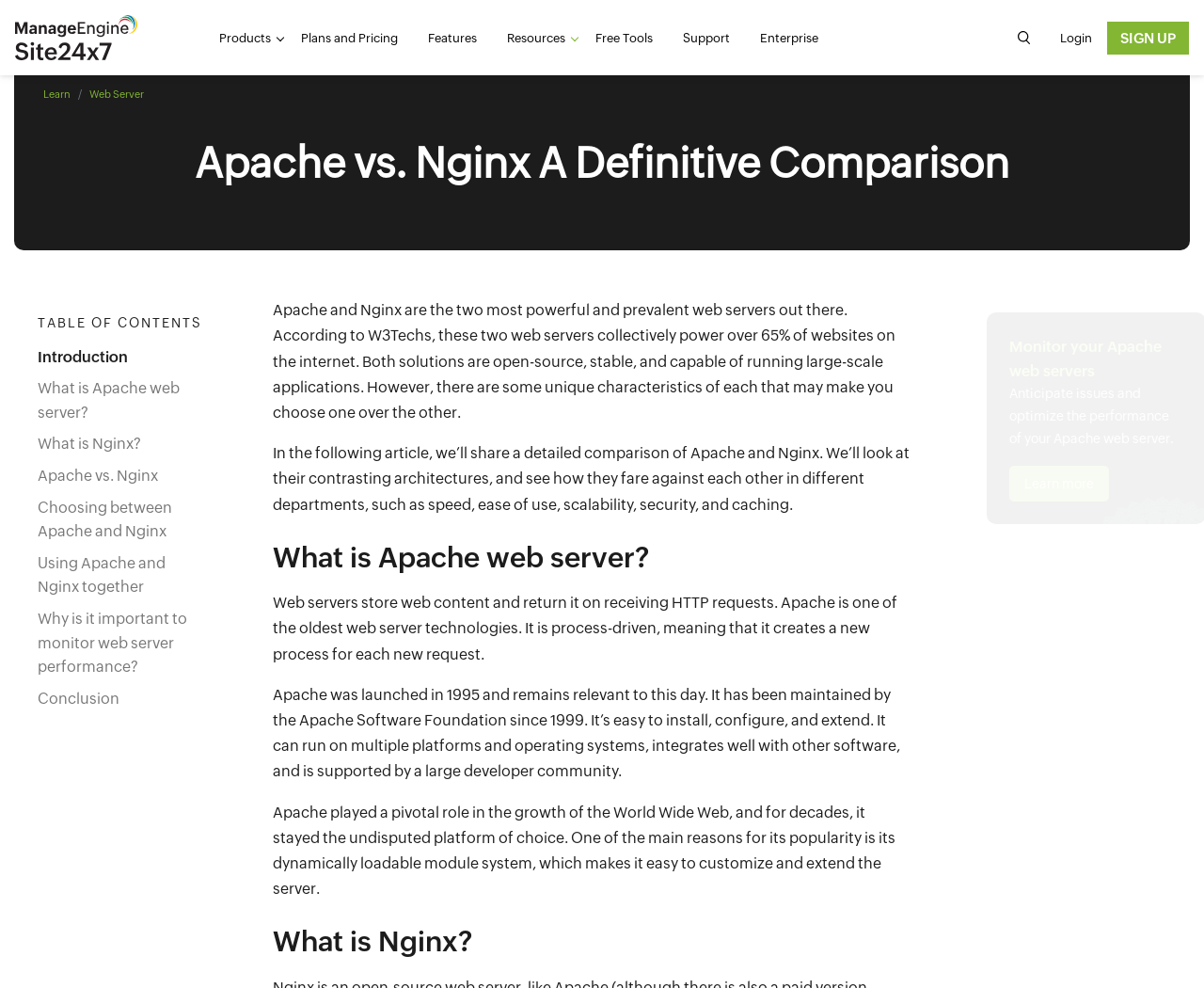Please find the main title text of this webpage.

Apache vs. Nginx A Definitive Comparison